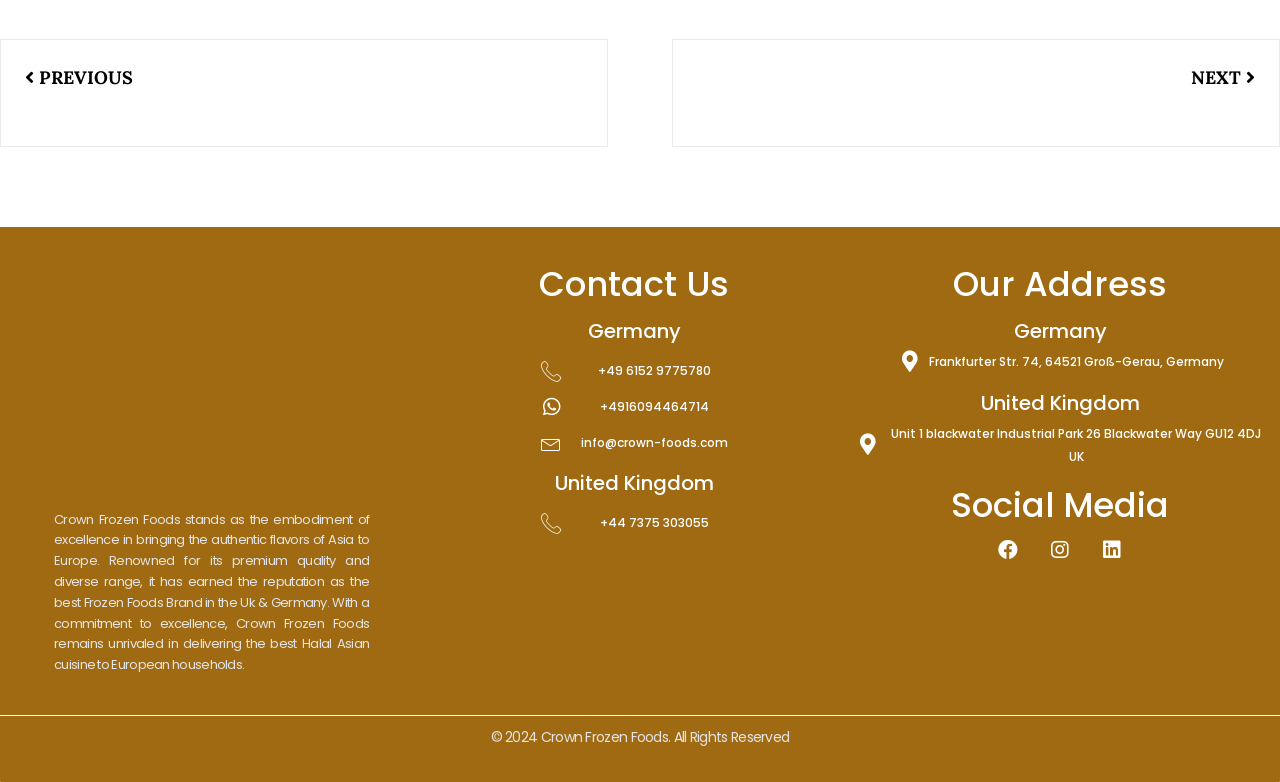Please identify the bounding box coordinates of the region to click in order to complete the given instruction: "View United Kingdom address". The coordinates should be four float numbers between 0 and 1, i.e., [left, top, right, bottom].

[0.668, 0.539, 0.989, 0.598]